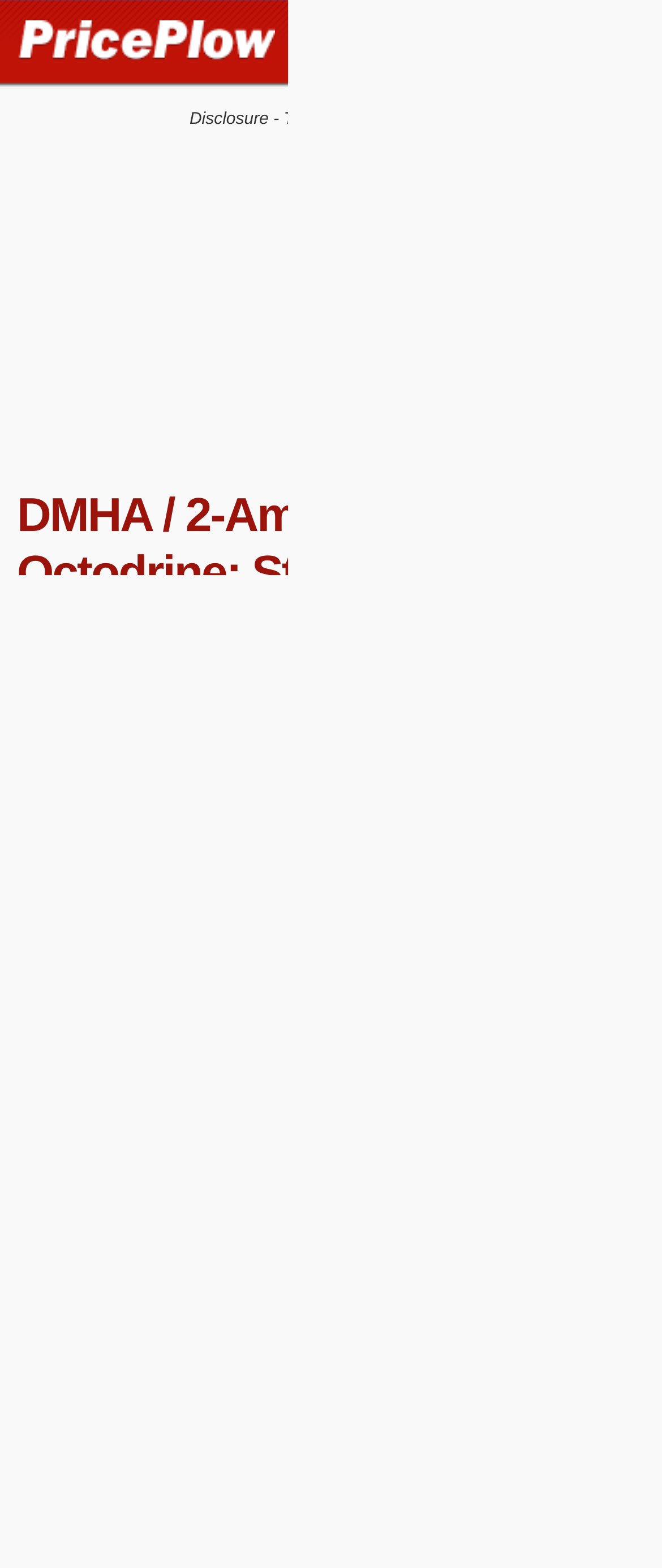Identify the bounding box coordinates of the element that should be clicked to fulfill this task: "go to The PricePlow Blog Home". The coordinates should be provided as four float numbers between 0 and 1, i.e., [left, top, right, bottom].

[0.026, 0.015, 0.415, 0.032]